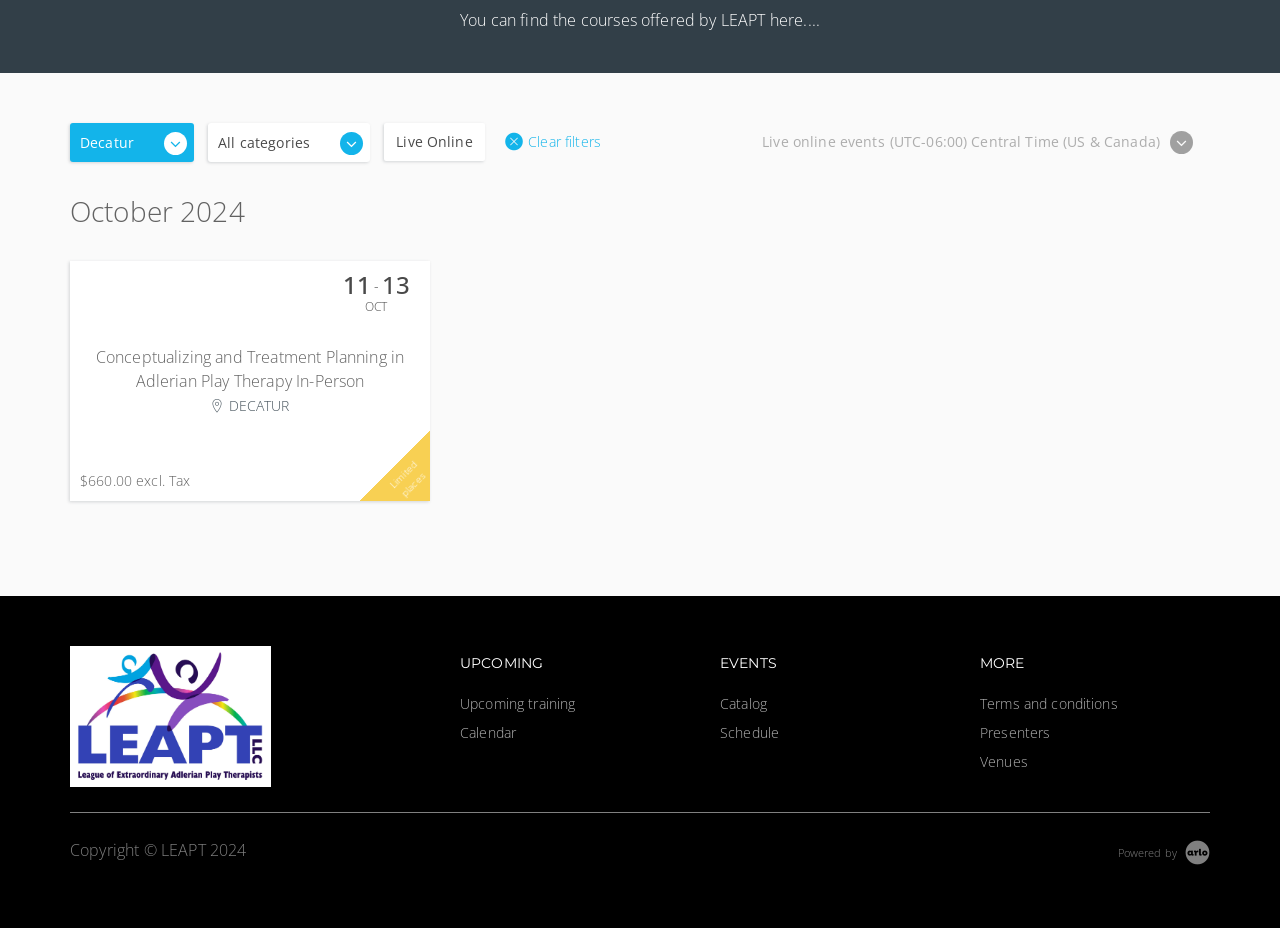Based on the element description: "Terms and conditions", identify the UI element and provide its bounding box coordinates. Use four float numbers between 0 and 1, [left, top, right, bottom].

[0.766, 0.747, 0.873, 0.768]